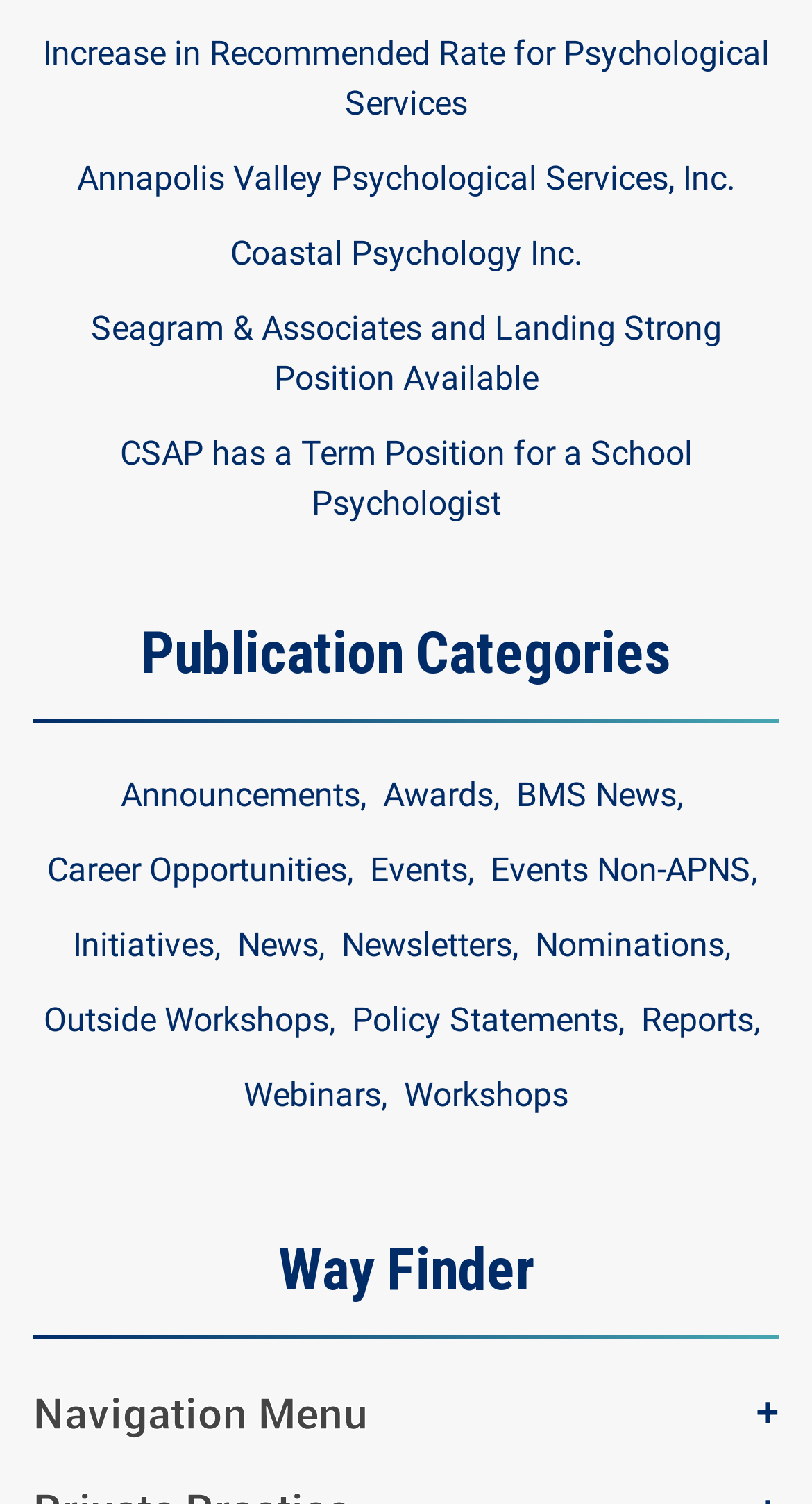Answer in one word or a short phrase: 
What is the name of the first psychological service listed?

Increase in Recommended Rate for Psychological Services